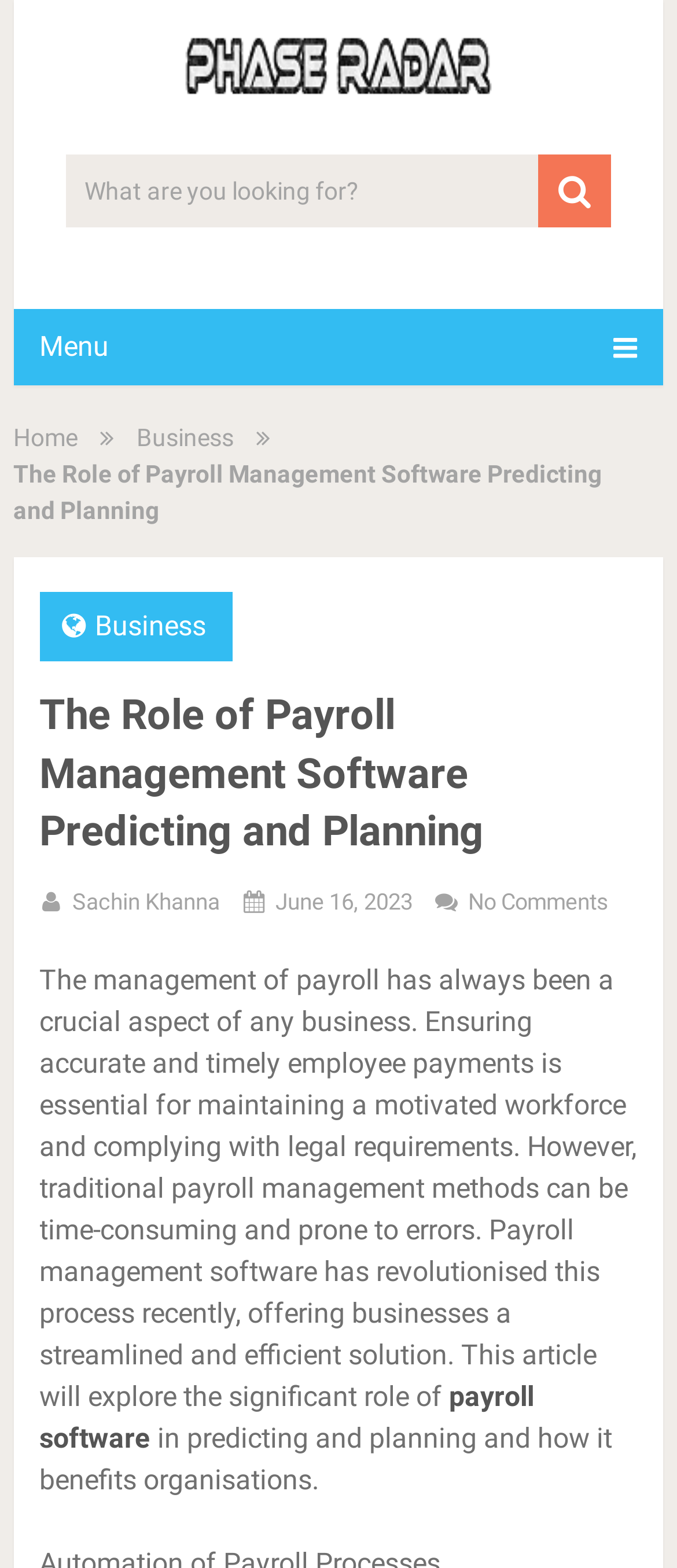Specify the bounding box coordinates of the area that needs to be clicked to achieve the following instruction: "Search for something".

[0.097, 0.099, 0.903, 0.145]